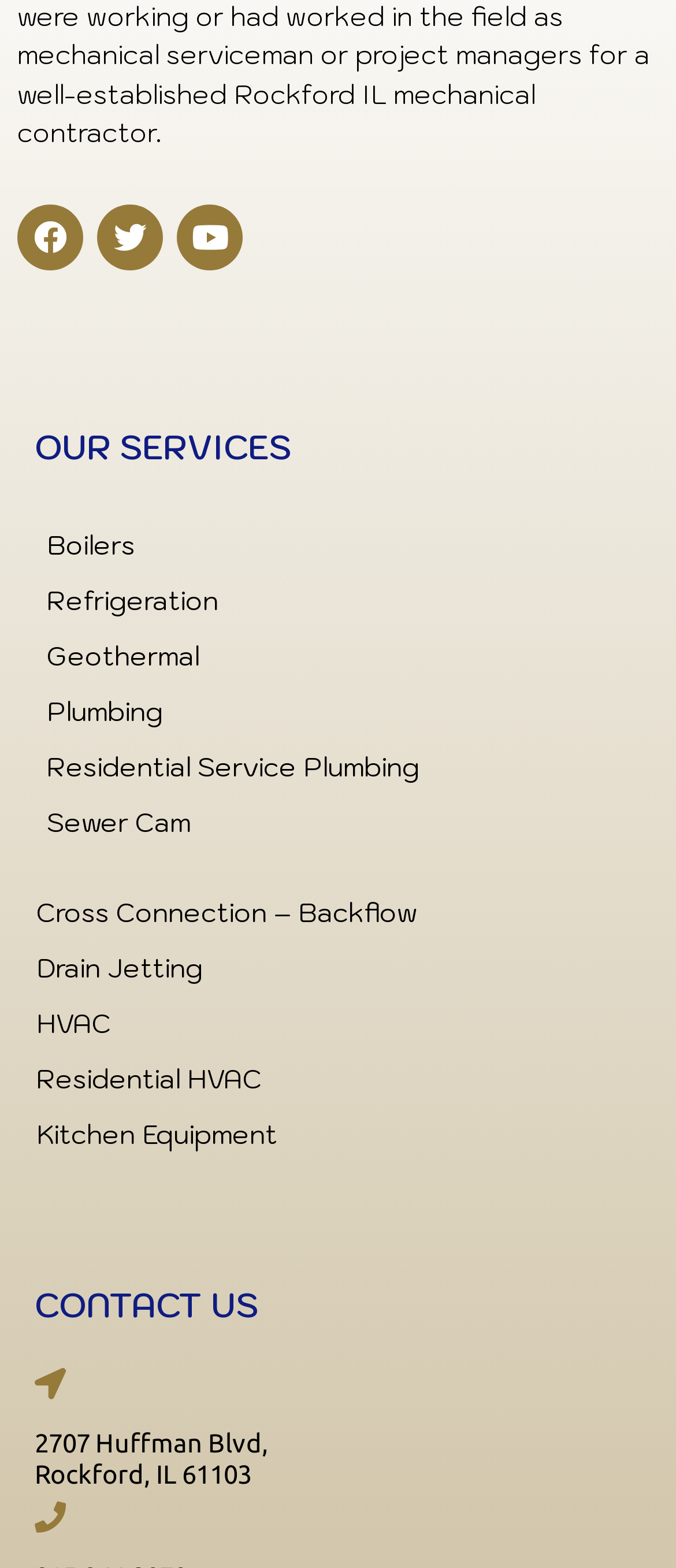How many social media links are available?
Can you give a detailed and elaborate answer to the question?

I counted the number of social media links at the top of the webpage, which are Facebook, Twitter, and Youtube.